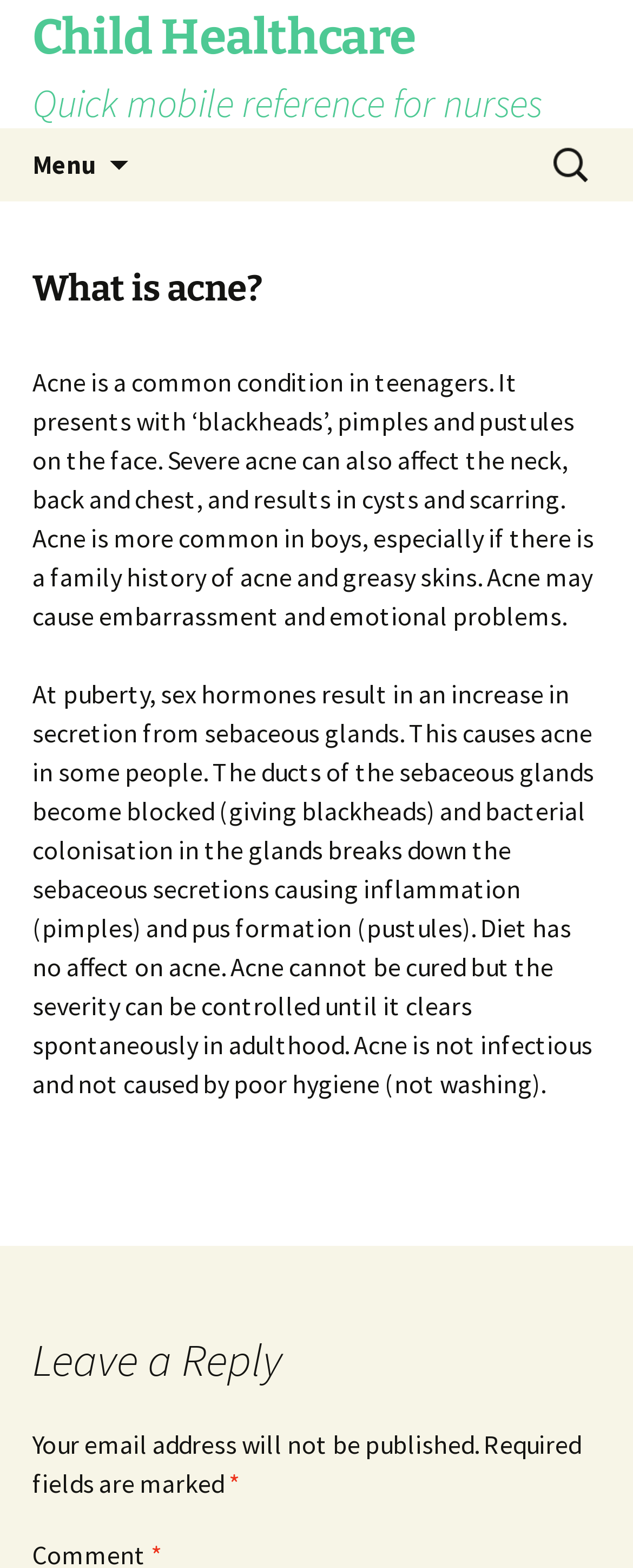What is acne?
Refer to the image and give a detailed answer to the question.

Based on the webpage content, acne is described as a common condition in teenagers, characterized by 'blackheads', pimples, and pustules on the face, and can also affect the neck, back, and chest, resulting in cysts and scarring.